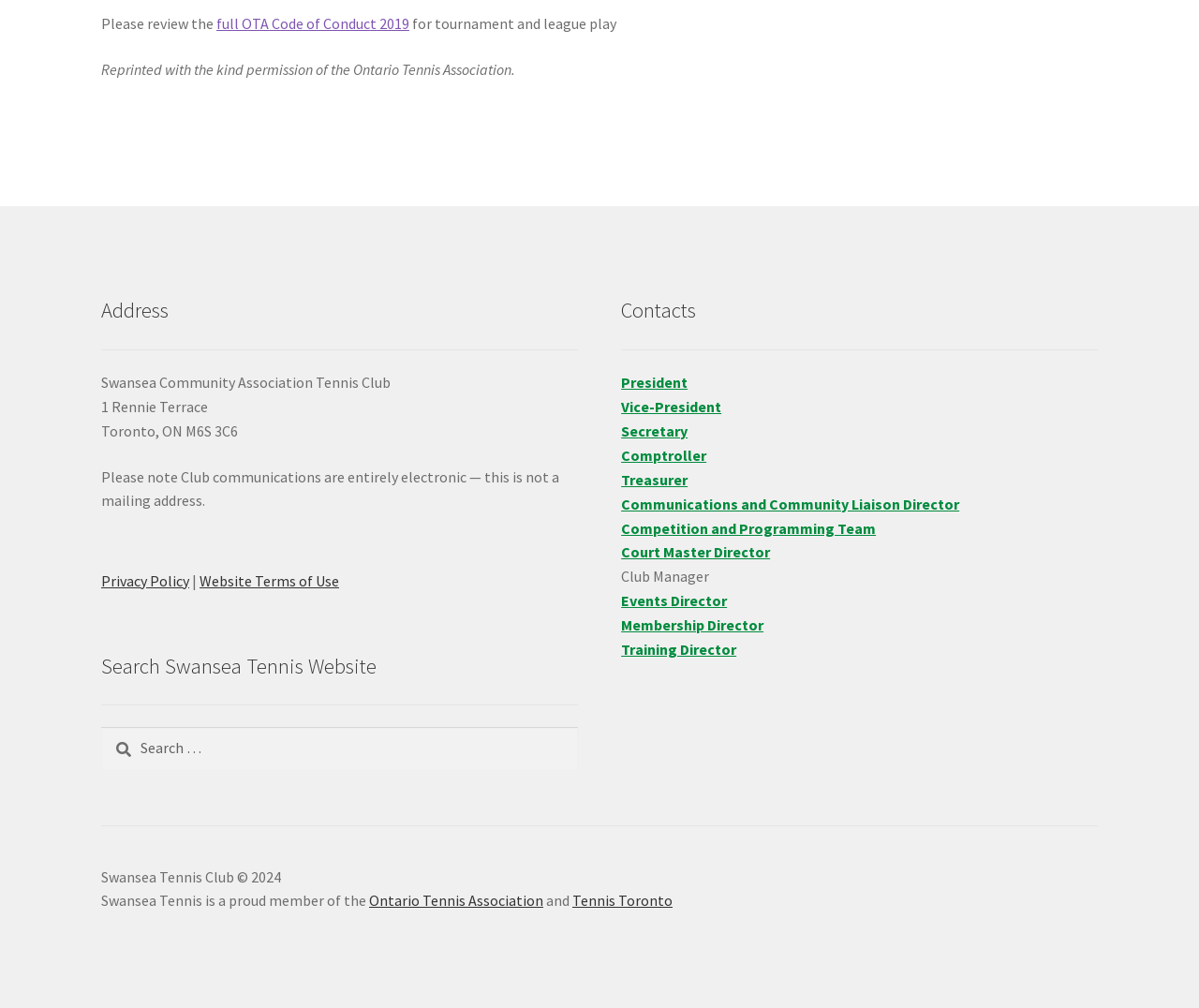Using the image as a reference, answer the following question in as much detail as possible:
What is the name of the tennis club?

I found the answer by looking at the static text element with the bounding box coordinates [0.084, 0.37, 0.326, 0.389], which contains the text 'Swansea Community Association Tennis Club'.